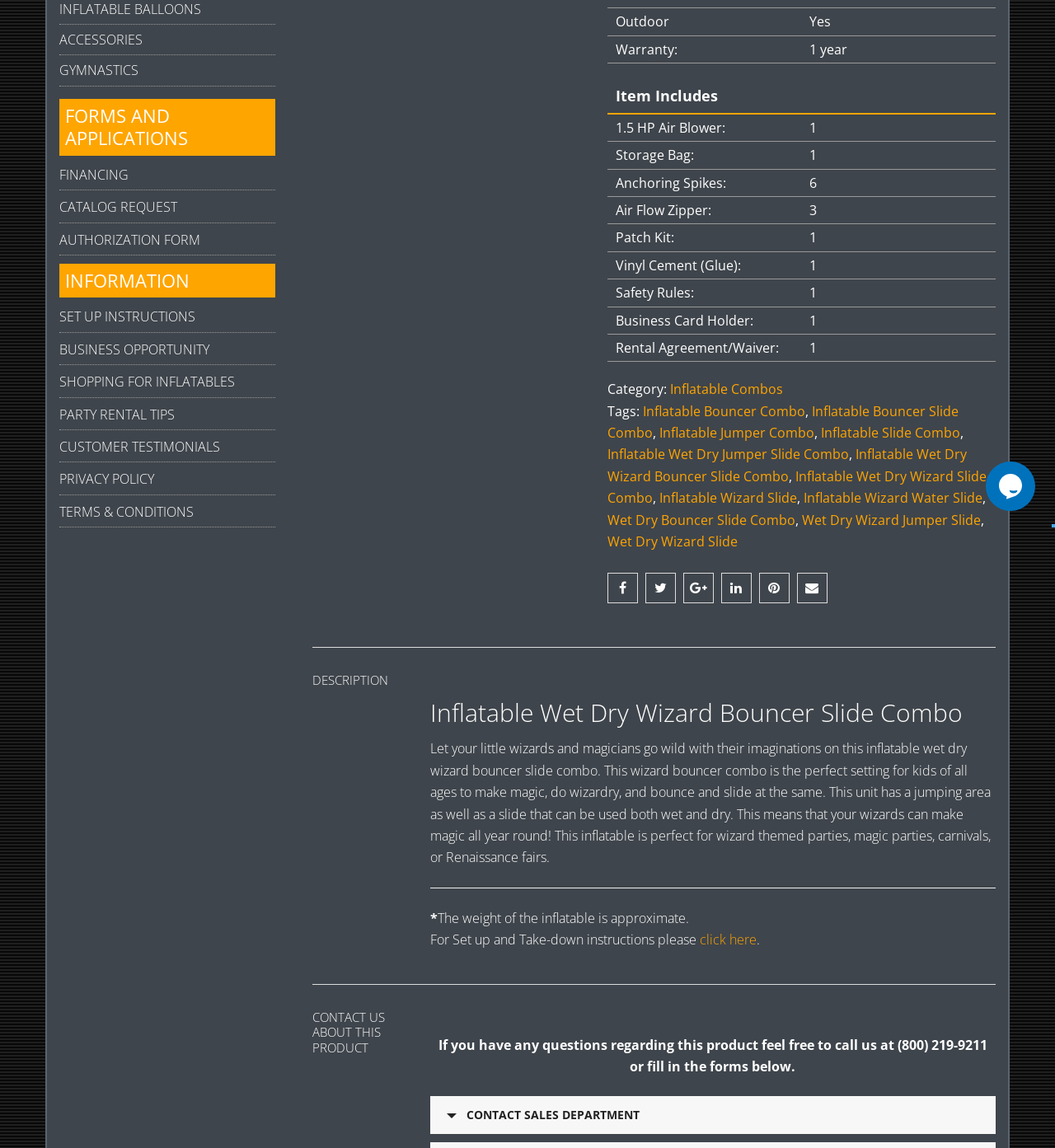Provide the bounding box coordinates of the HTML element described as: "Inflatable Wizard Water Slide". The bounding box coordinates should be four float numbers between 0 and 1, i.e., [left, top, right, bottom].

[0.761, 0.426, 0.931, 0.442]